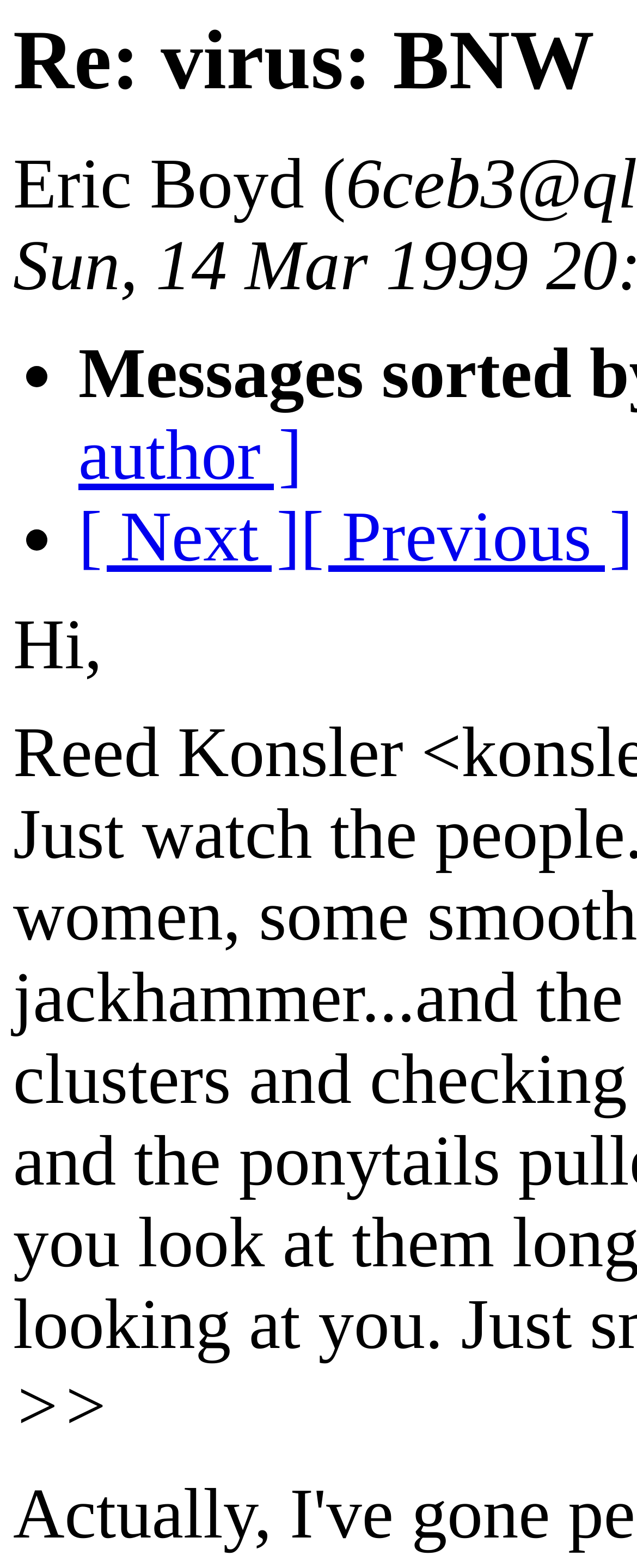Utilize the information from the image to answer the question in detail:
What are the navigation options?

The webpage provides navigation options, which are 'Next' and 'Previous', represented by two link elements '[ Next ]' and '[ Previous ]' respectively, located side by side.